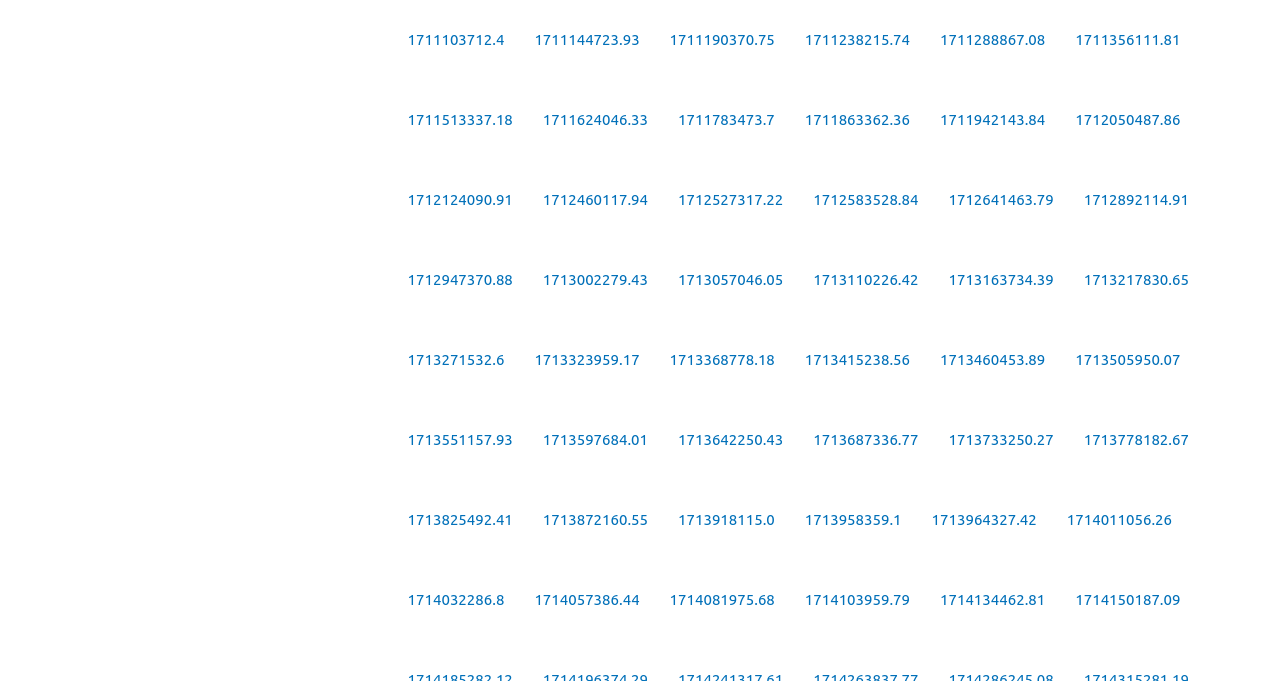Please find the bounding box coordinates for the clickable element needed to perform this instruction: "explore the fourth finance info".

[0.624, 0.352, 0.729, 0.47]